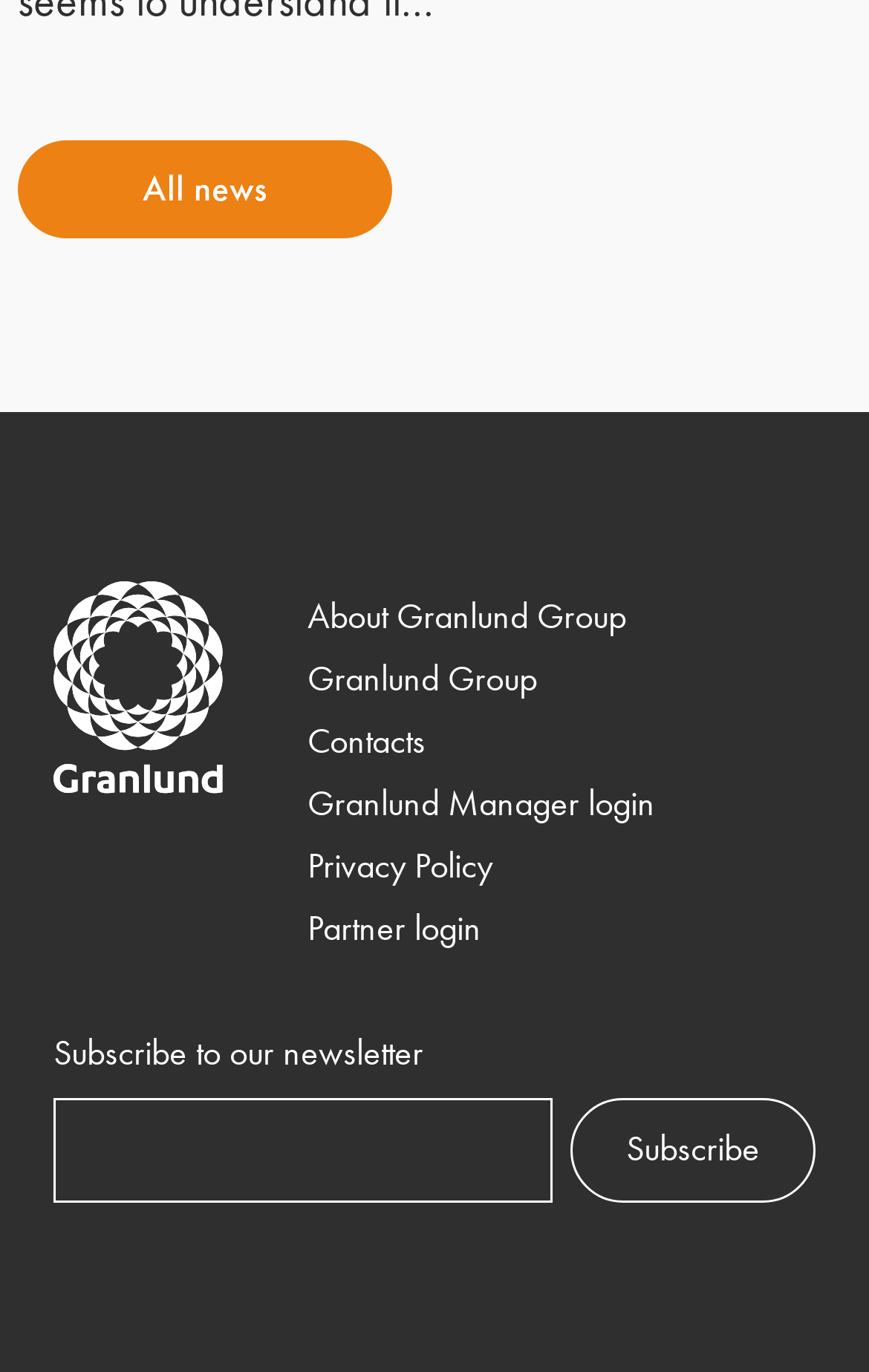Find the bounding box coordinates of the element to click in order to complete the given instruction: "Go to About Granlund Group."

[0.354, 0.431, 0.72, 0.465]